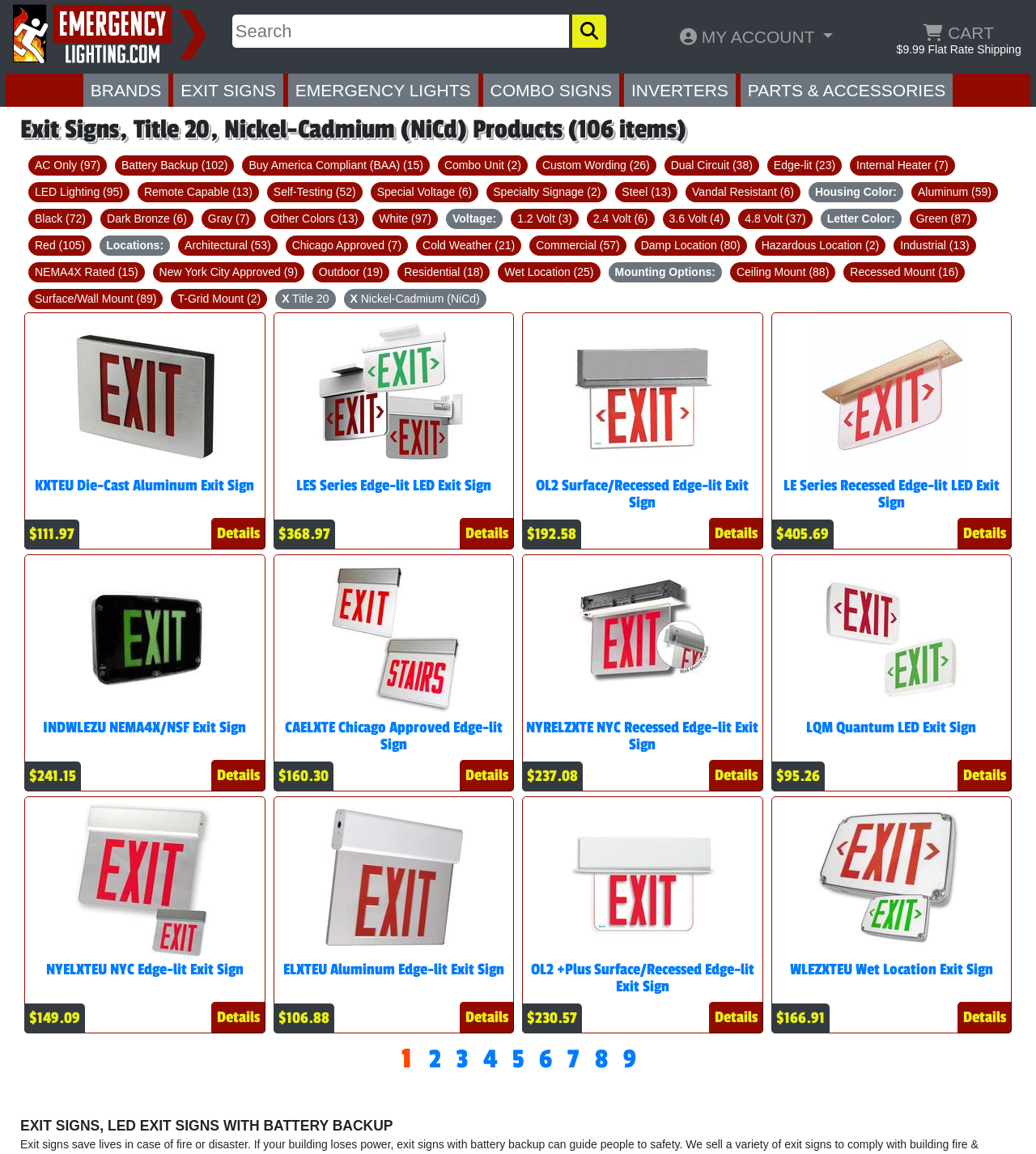Please identify the bounding box coordinates of the area that needs to be clicked to follow this instruction: "View CART".

[0.864, 0.012, 0.987, 0.044]